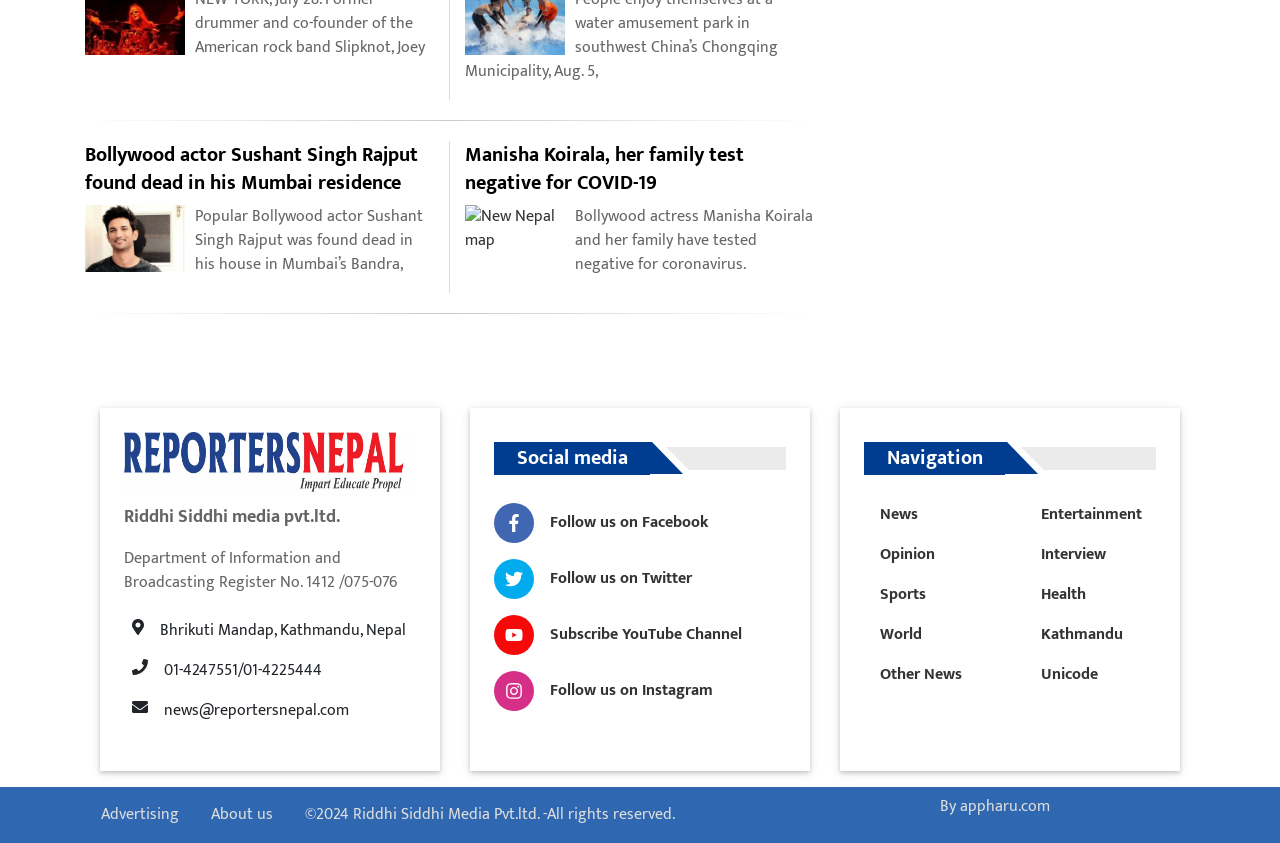What is the name of the media company?
From the image, respond using a single word or phrase.

Riddhi Siddhi media pvt.ltd.